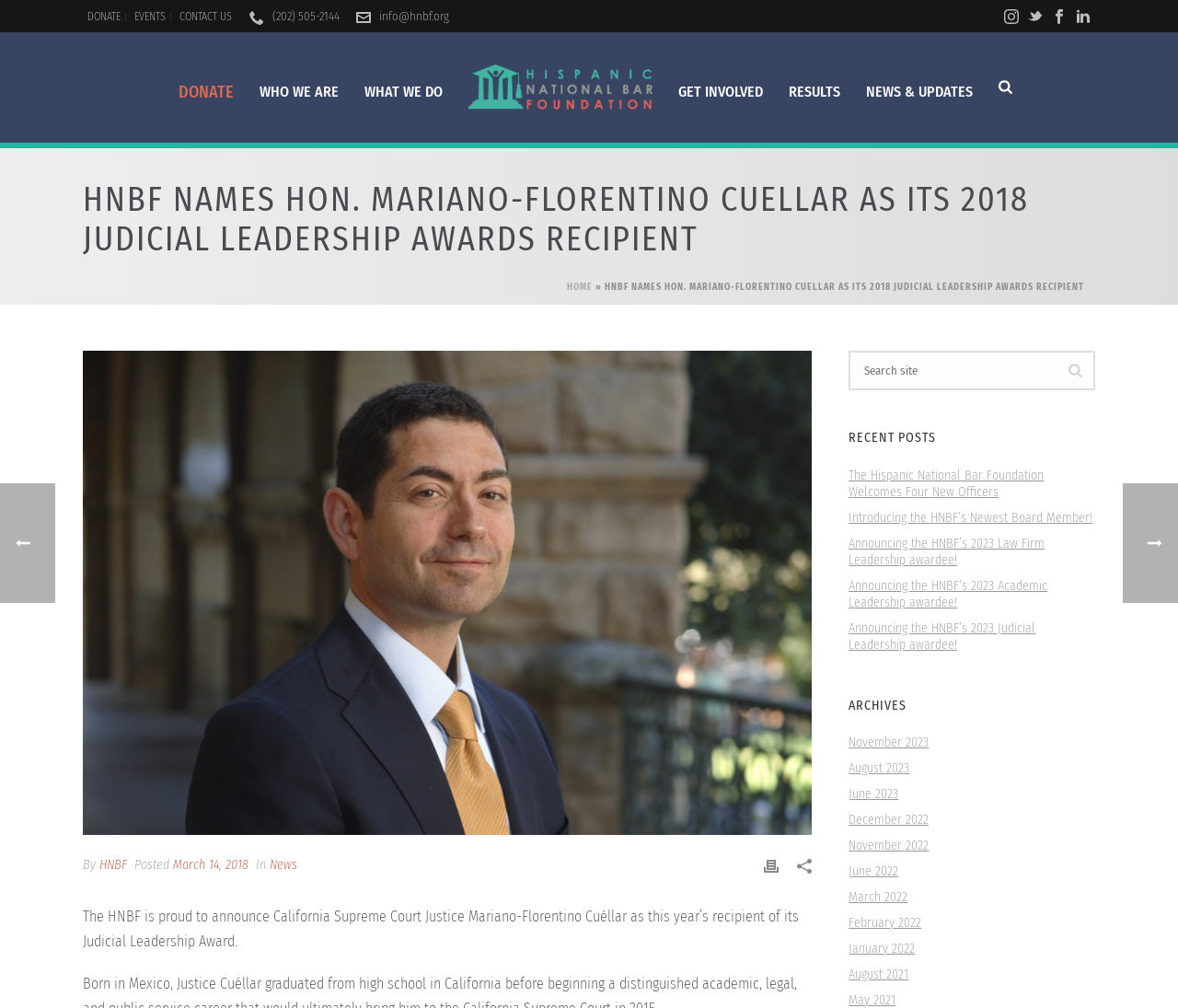Please provide the bounding box coordinates in the format (top-left x, top-left y, bottom-right x, bottom-right y). Remember, all values are floating point numbers between 0 and 1. What is the bounding box coordinate of the region described as: title="Hispanic National Bar Foundation (HNBF)"

[0.398, 0.032, 0.554, 0.142]